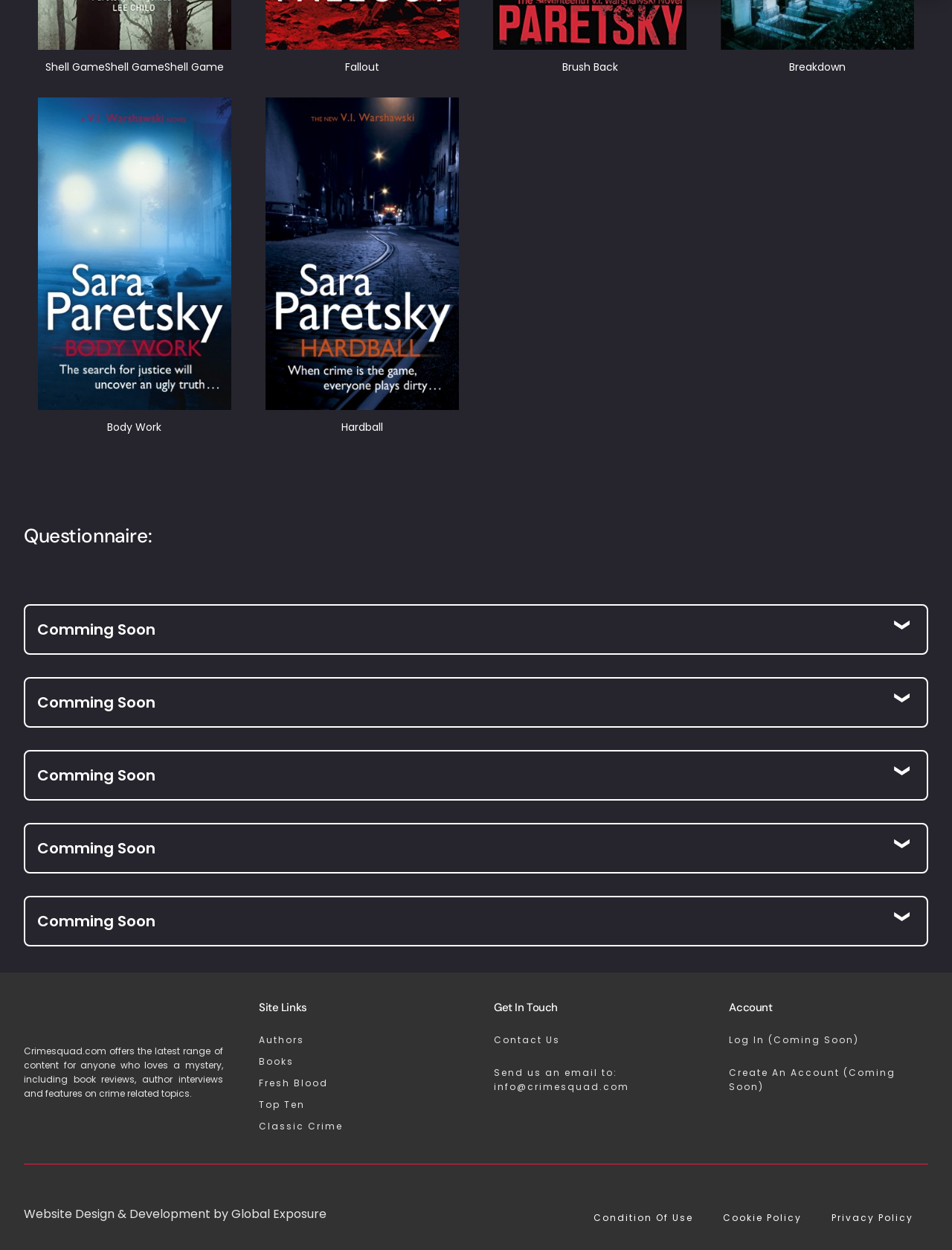Provide the bounding box coordinates in the format (top-left x, top-left y, bottom-right x, bottom-right y). All values are floating point numbers between 0 and 1. Determine the bounding box coordinate of the UI element described as: Condition Of Use

[0.608, 0.955, 0.744, 0.993]